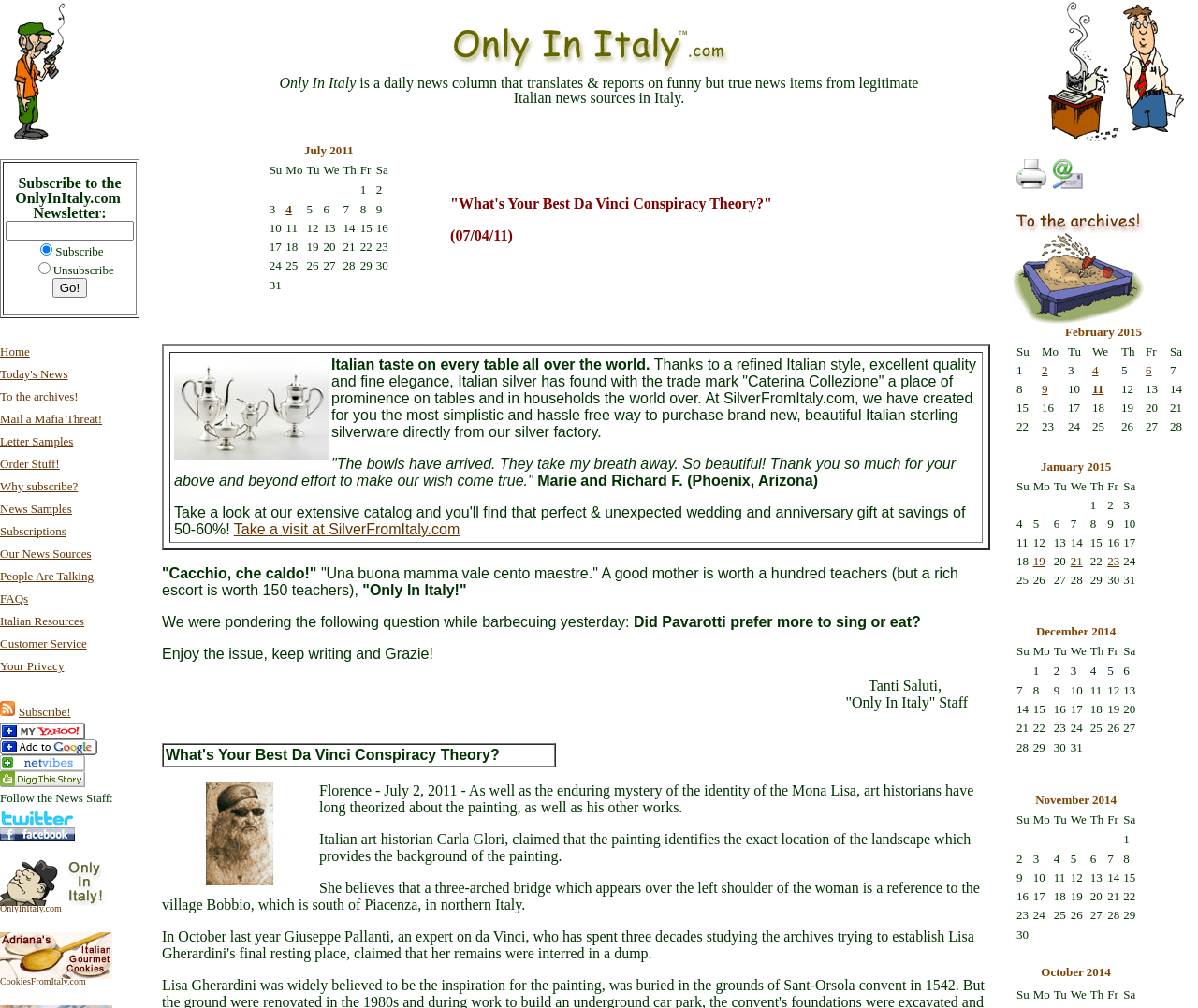What is the theme of the news items reported on this website?
Provide a well-explained and detailed answer to the question.

The webpage's content and description suggest that the website reports on funny and weird news items related to Italy, the mafia, Italian culture, and Italian travel. This implies that the news items are likely to be humorous or unusual in nature.